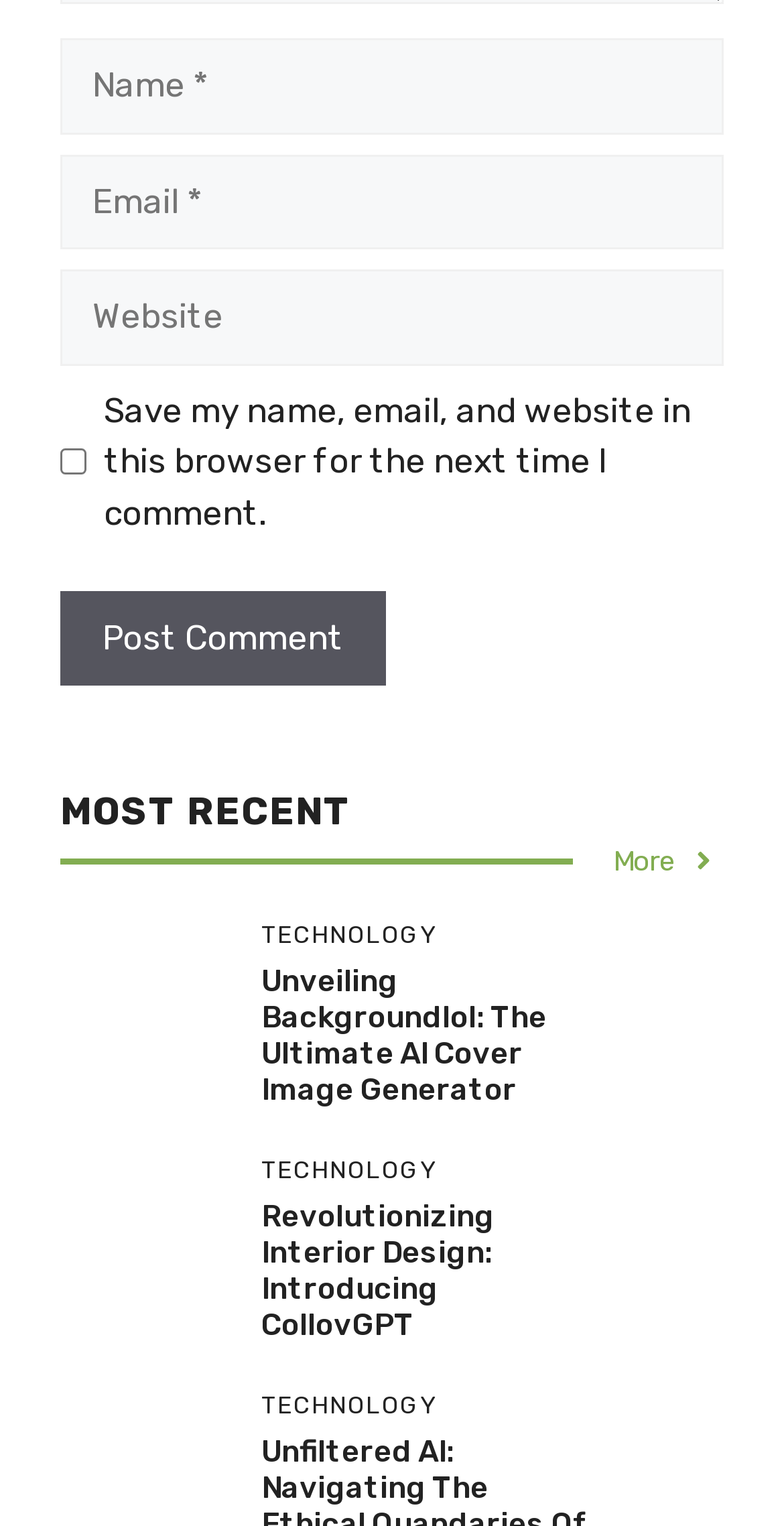Could you find the bounding box coordinates of the clickable area to complete this instruction: "click on best delta 8"?

None